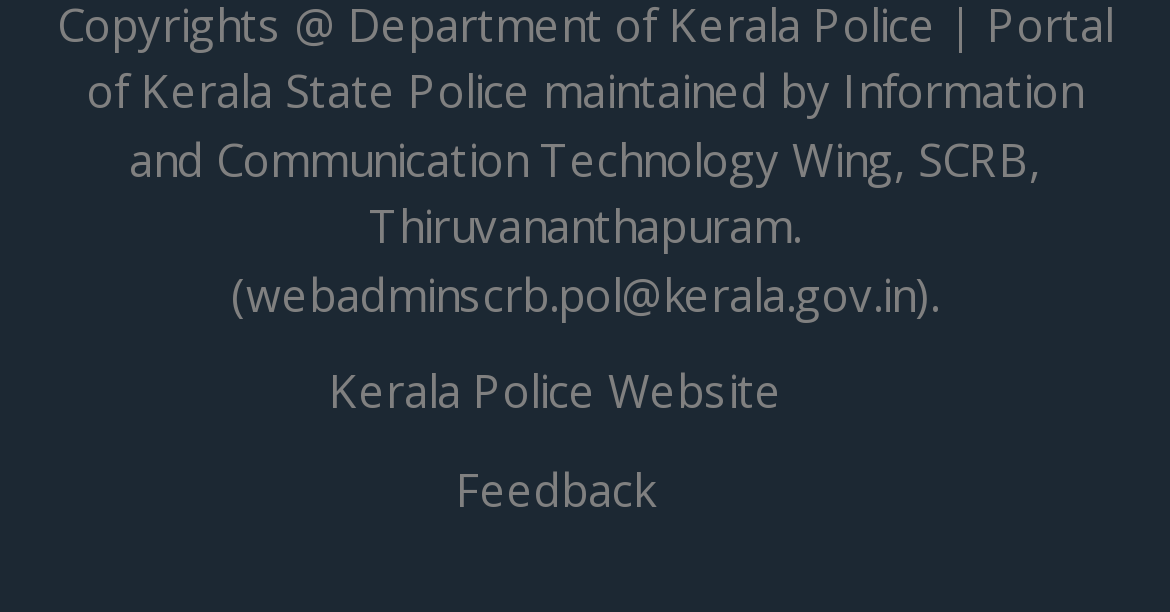What is the second link from the bottom?
Please give a detailed and elaborate explanation in response to the question.

I looked at the links at the bottom of the webpage and found that the second link from the bottom is 'Feedback', which is located below the 'Kerala Police Website' link.